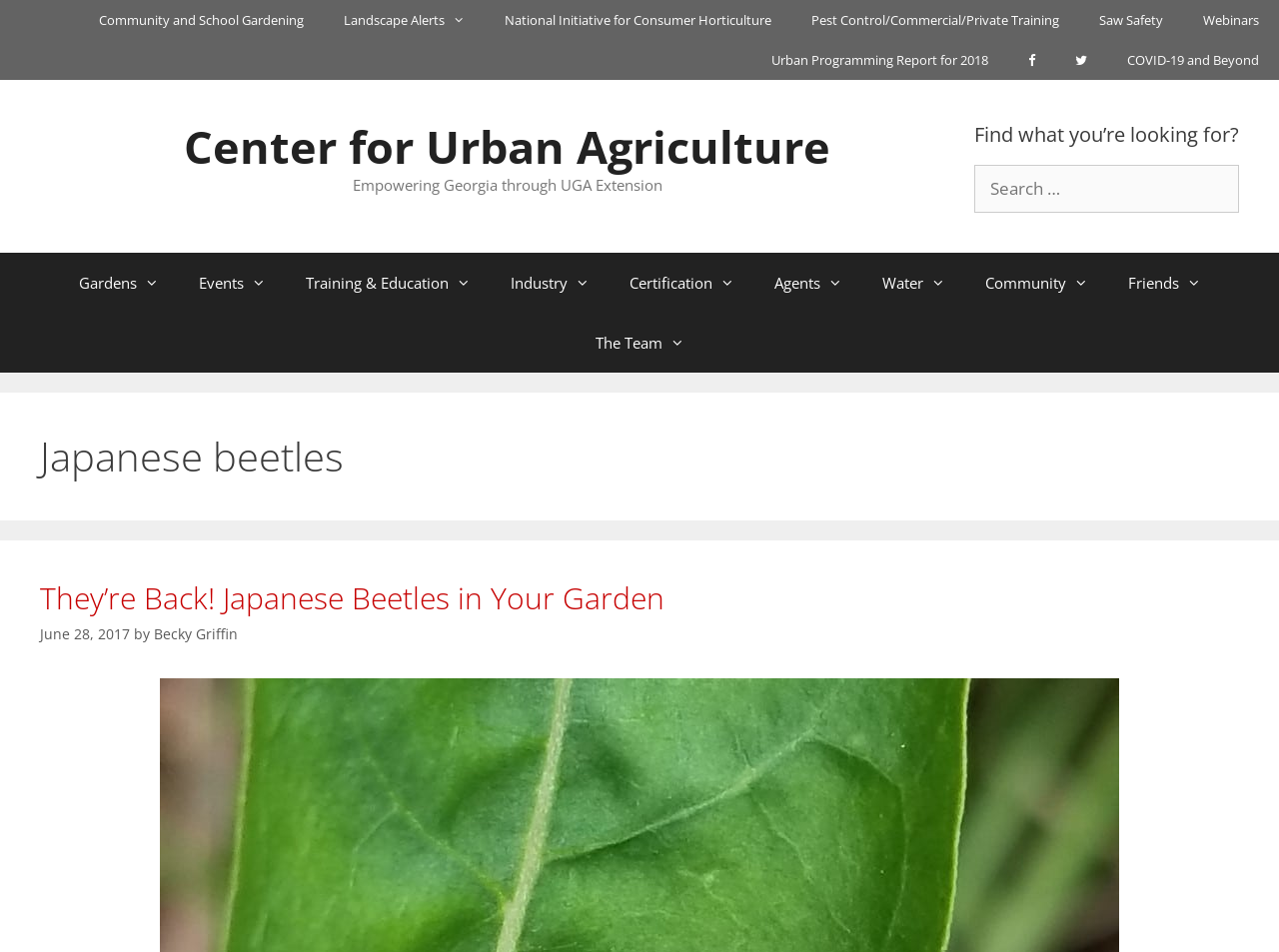Refer to the image and answer the question with as much detail as possible: Who wrote the article 'They’re Back! Japanese Beetles in Your Garden'?

I found the answer by looking at the author section of the article, where it says 'by Becky Griffin', indicating that she is the author of the article.